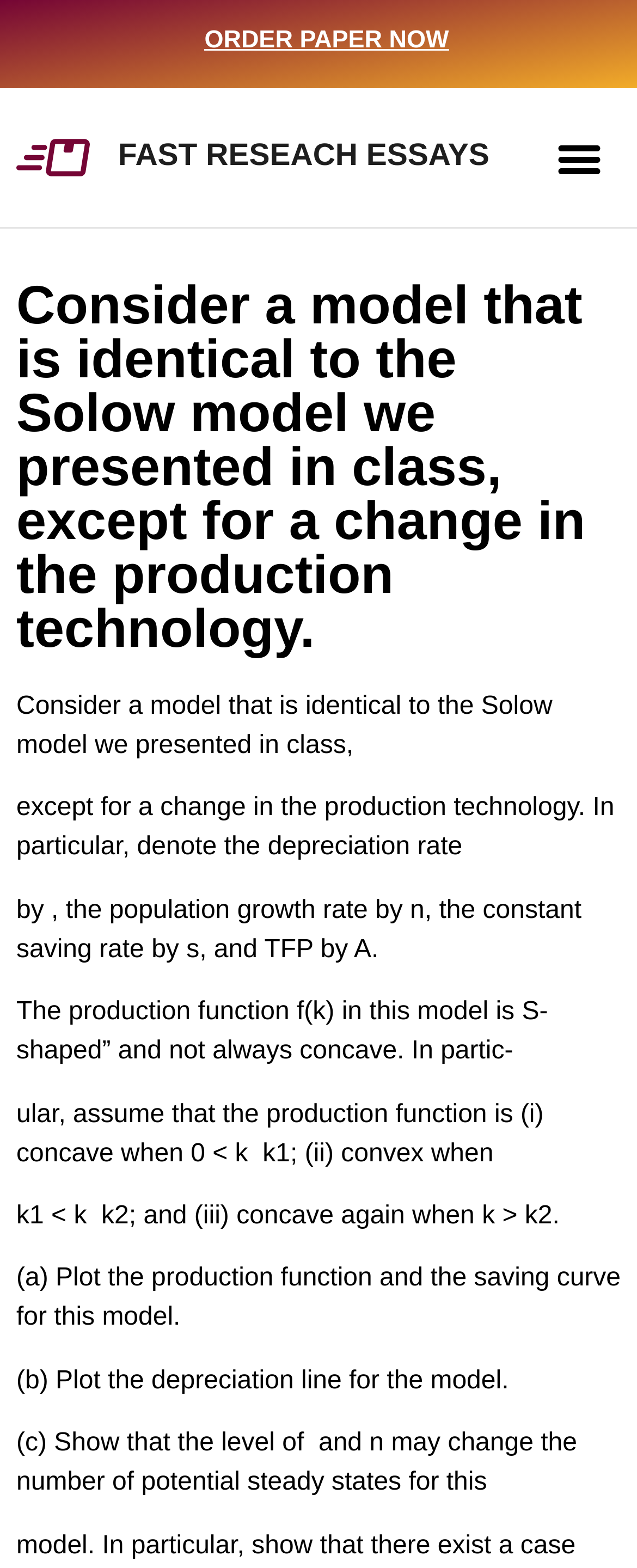What is the shape of the production function?
Answer the question in as much detail as possible.

According to the webpage, the production function f(k) in this model is S-shaped and not always concave. This information is provided in the StaticText element with the text 'The production function f(k) in this model is S-shaped” and not always concave.'.